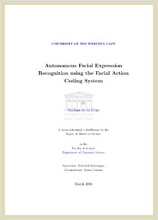Describe the image with as much detail as possible.

The image displays the cover page of a research thesis titled "Autonomous Facial Expression Recognition using the Facial Action Coding System." It is presented by Nathan de la Cruz and is submitted to the Department of Computer Science at the University of the Western Cape. The document's submission date is noted as March 2016. The cover features a clean, academic layout, with the university's name prominently at the top, establishing a formal context for the research presented within. This thesis explores advancements in facial expression recognition technology, a crucial area of study in fields like artificial intelligence and psychology.